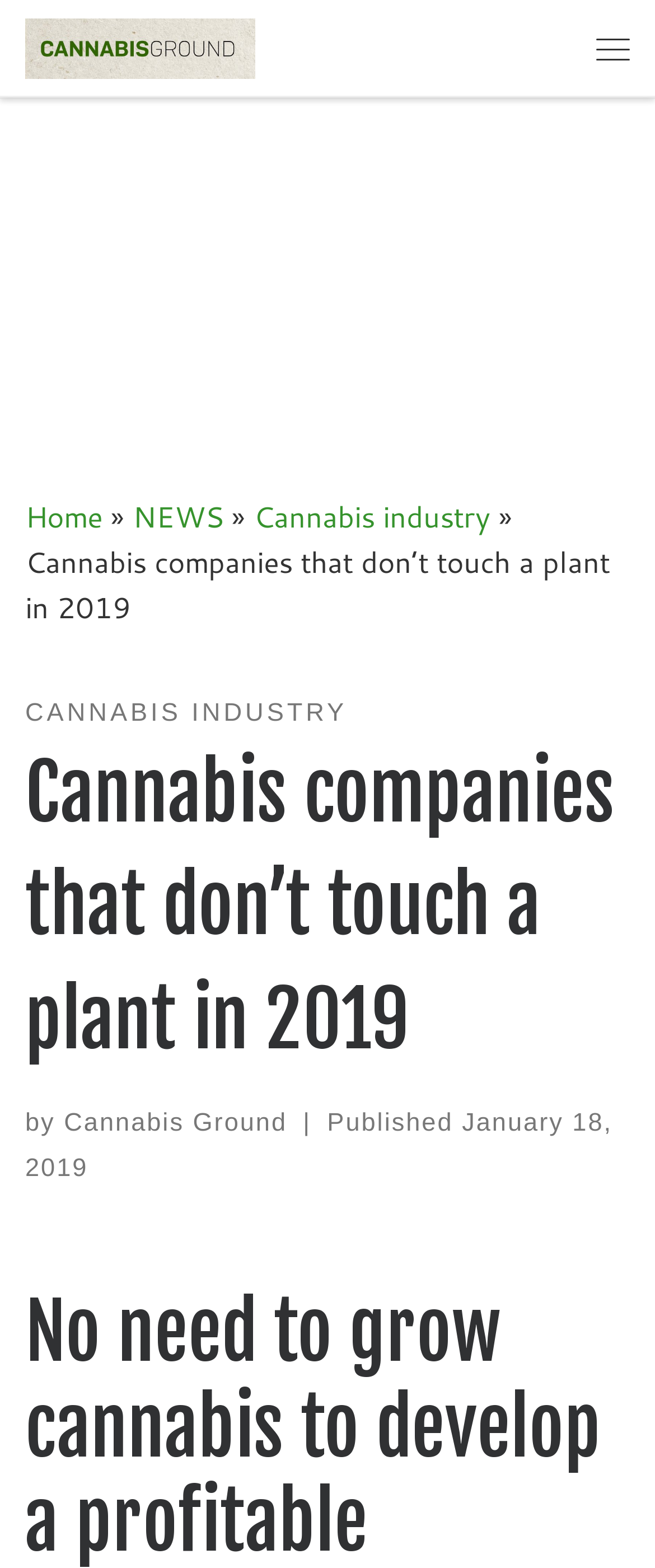When was the article published?
Kindly answer the question with as much detail as you can.

I found the publication date by looking at the link element with the text 'January 18, 2019' which is likely to be the publication date of the article.